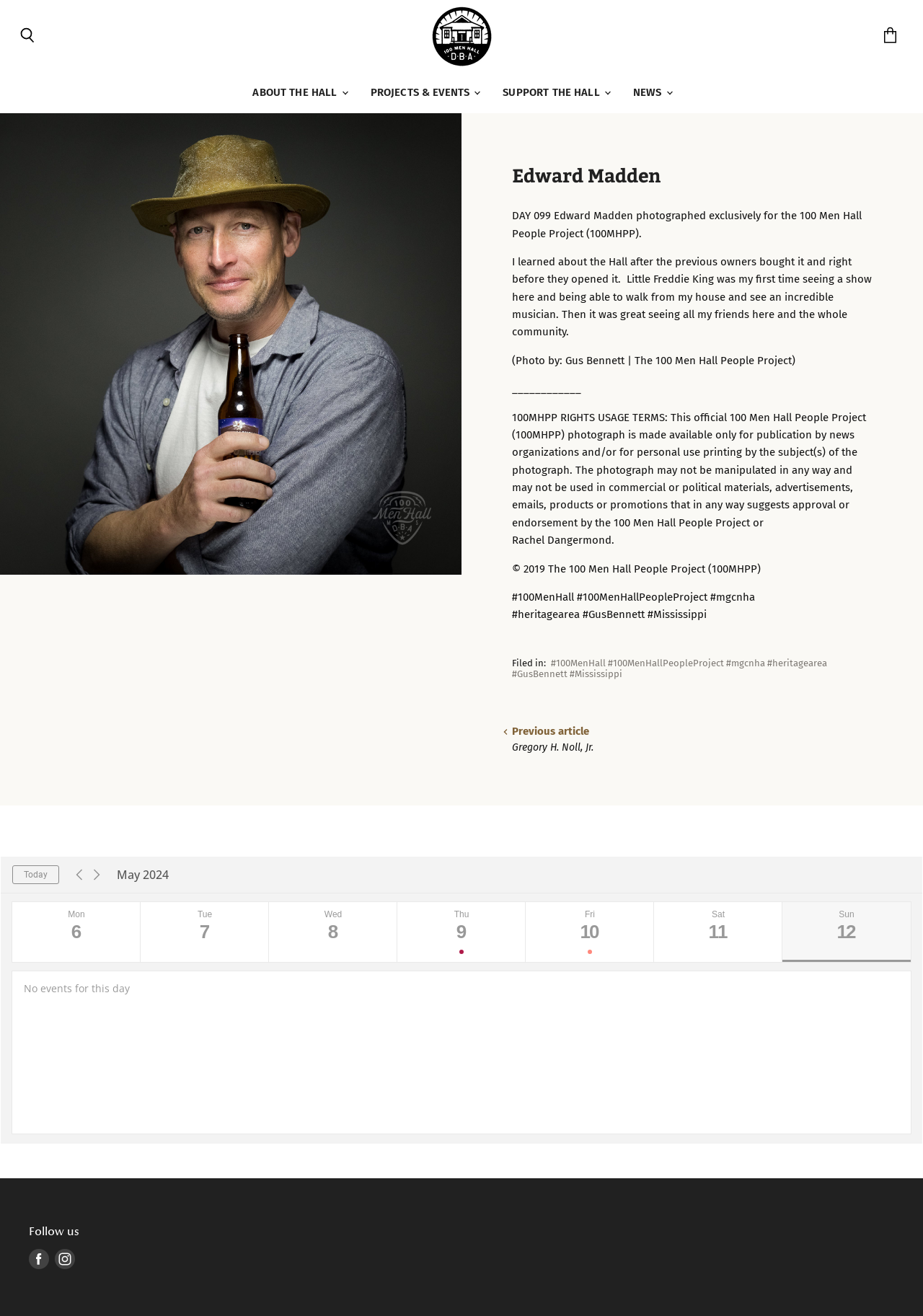Predict the bounding box coordinates of the area that should be clicked to accomplish the following instruction: "View the cart". The bounding box coordinates should consist of four float numbers between 0 and 1, i.e., [left, top, right, bottom].

[0.949, 0.015, 0.979, 0.04]